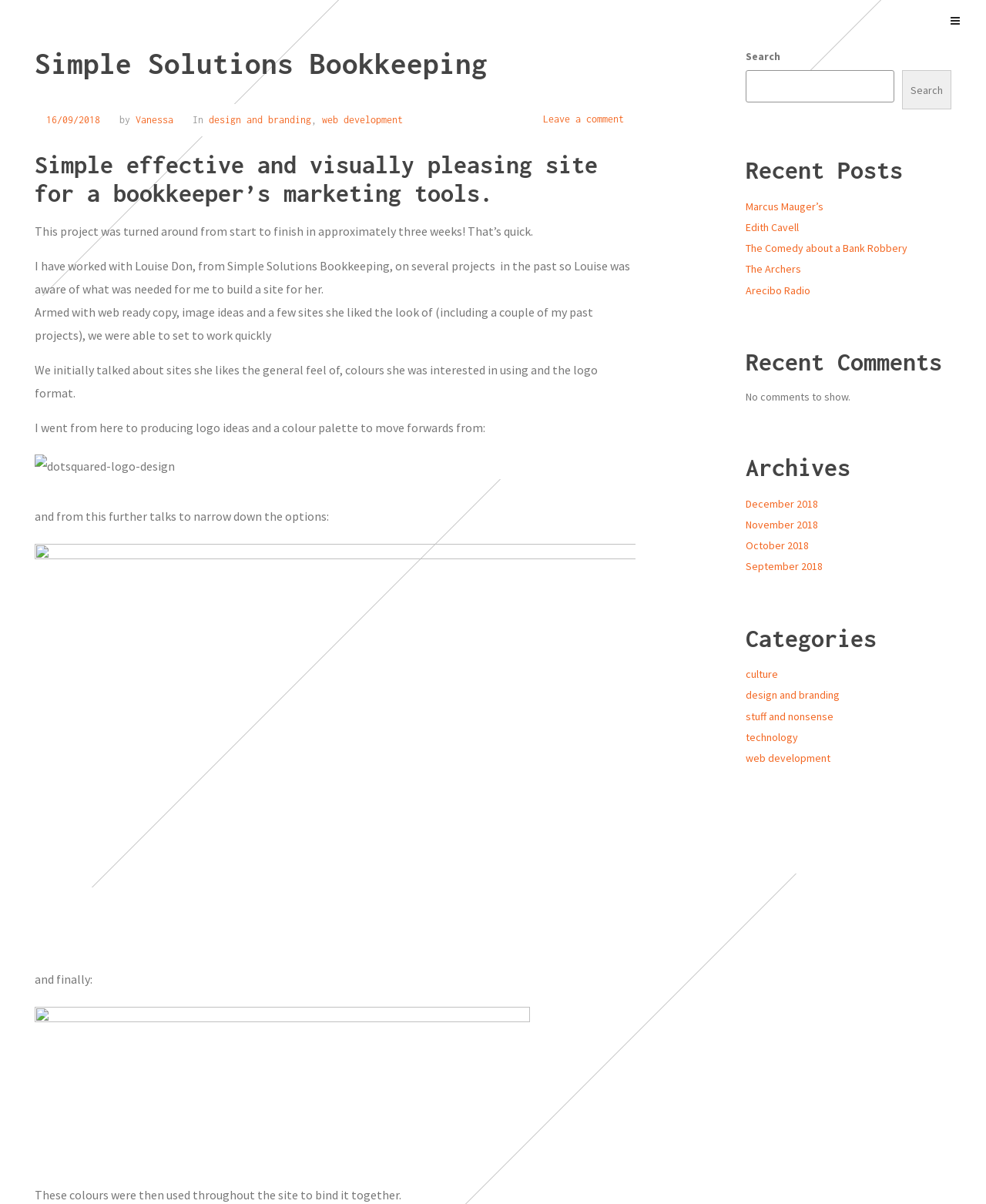How long did it take to build the website?
Look at the image and respond with a one-word or short-phrase answer.

Three weeks